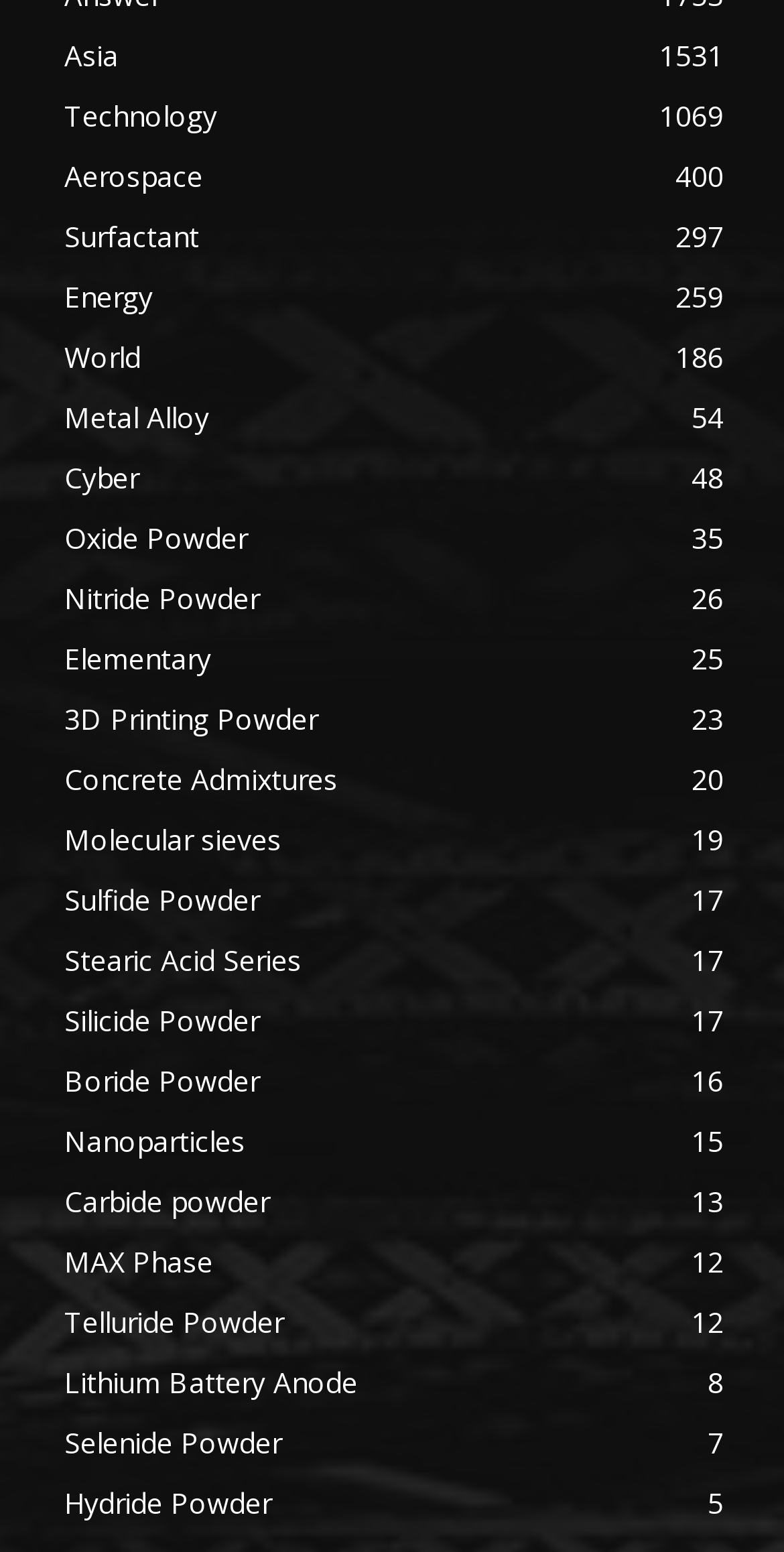Examine the screenshot and answer the question in as much detail as possible: What is the topic of the link with the most occurrences?

I looked at the OCR text of each link element and found that the link with the most occurrences is 'Asia 1531', which suggests that the topic of this link is Asia.